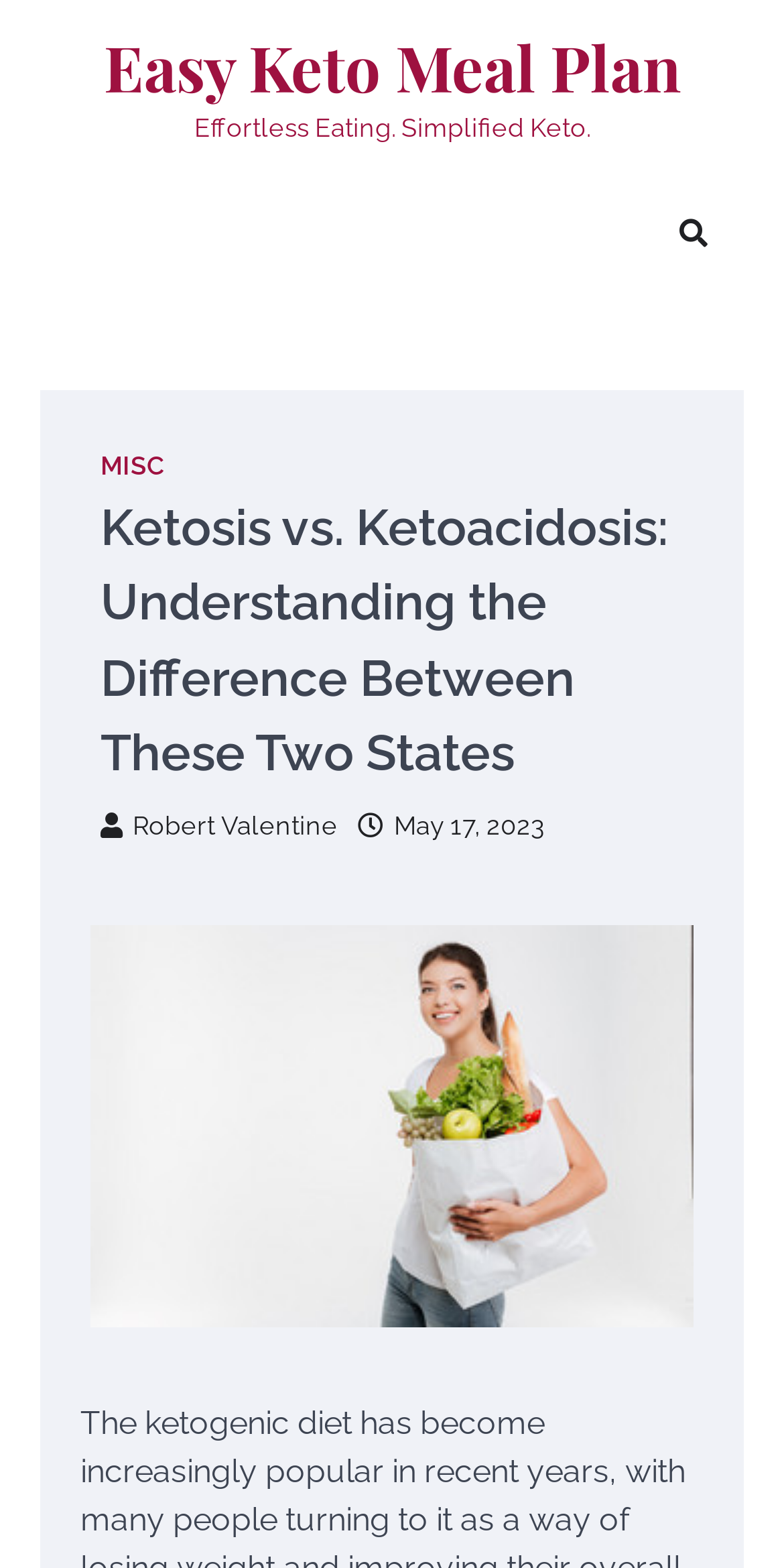Answer the question in a single word or phrase:
What is the purpose of the website?

Simplified Keto